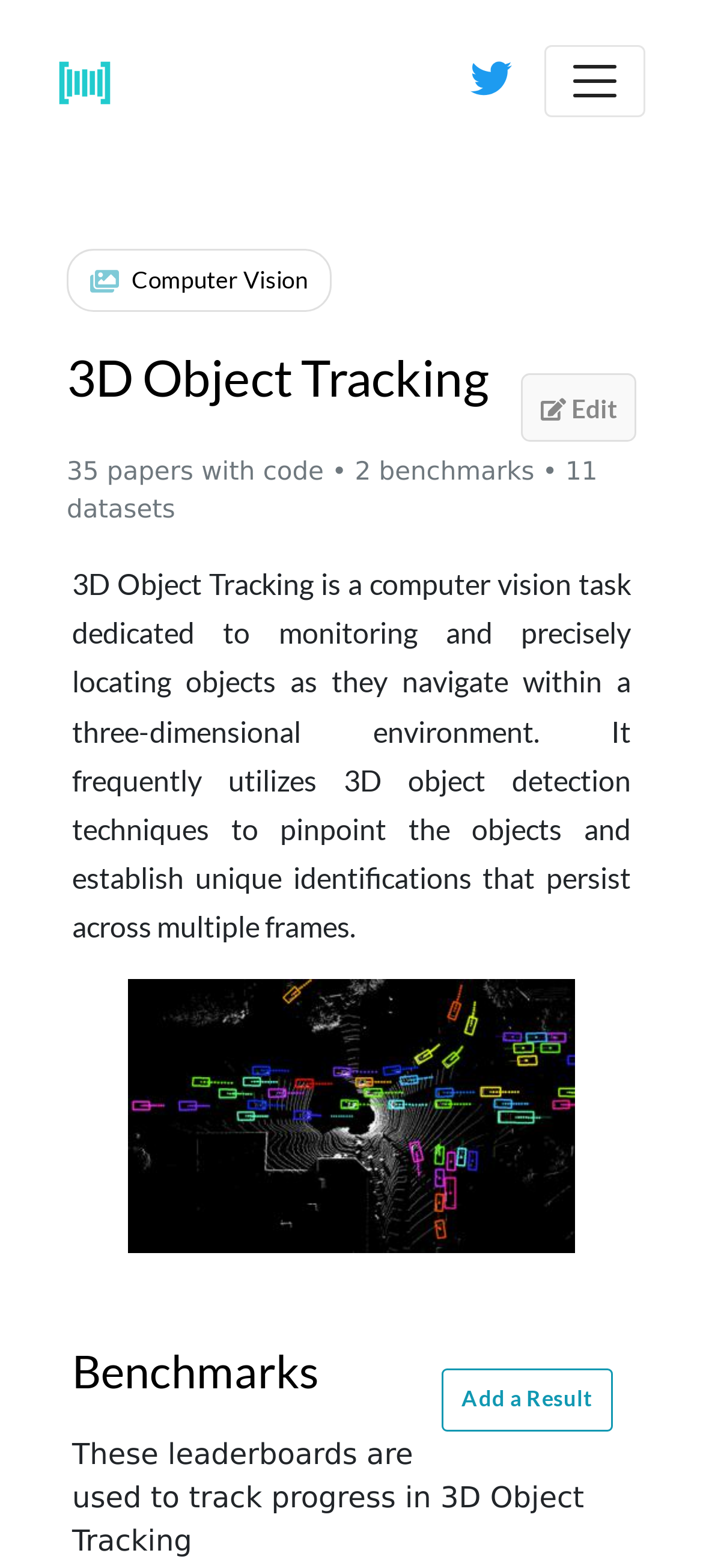Using the given element description, provide the bounding box coordinates (top-left x, top-left y, bottom-right x, bottom-right y) for the corresponding UI element in the screenshot: aria-label="Toggle navigation"

[0.774, 0.028, 0.918, 0.074]